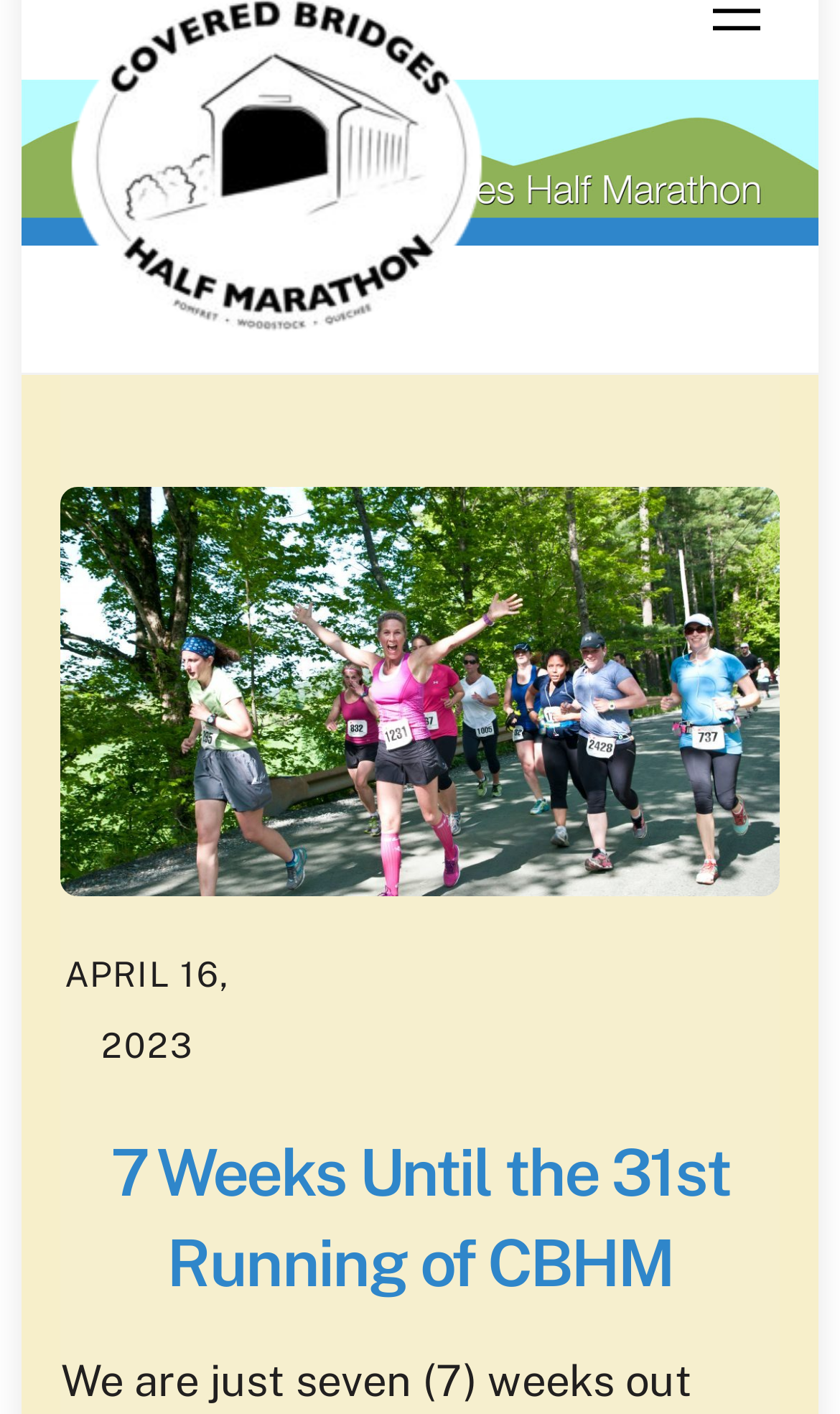Using the description: "title="Covered Bridges Half Marathon"", determine the UI element's bounding box coordinates. Ensure the coordinates are in the format of four float numbers between 0 and 1, i.e., [left, top, right, bottom].

[0.073, 0.205, 0.585, 0.248]